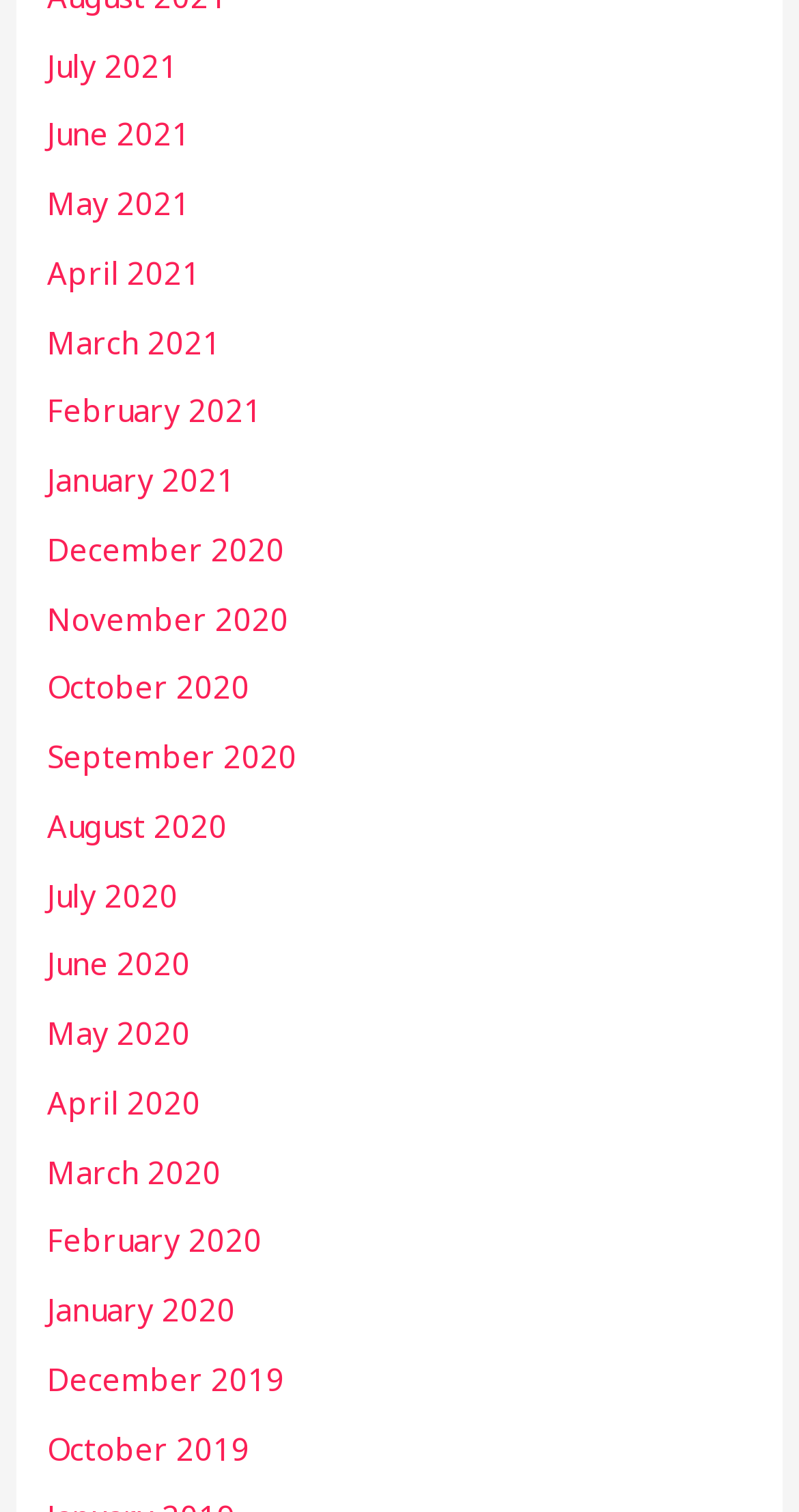How many months are listed?
Utilize the image to construct a detailed and well-explained answer.

I counted the number of links on the webpage, each representing a month, and found 24 links, ranging from July 2021 to October 2019.